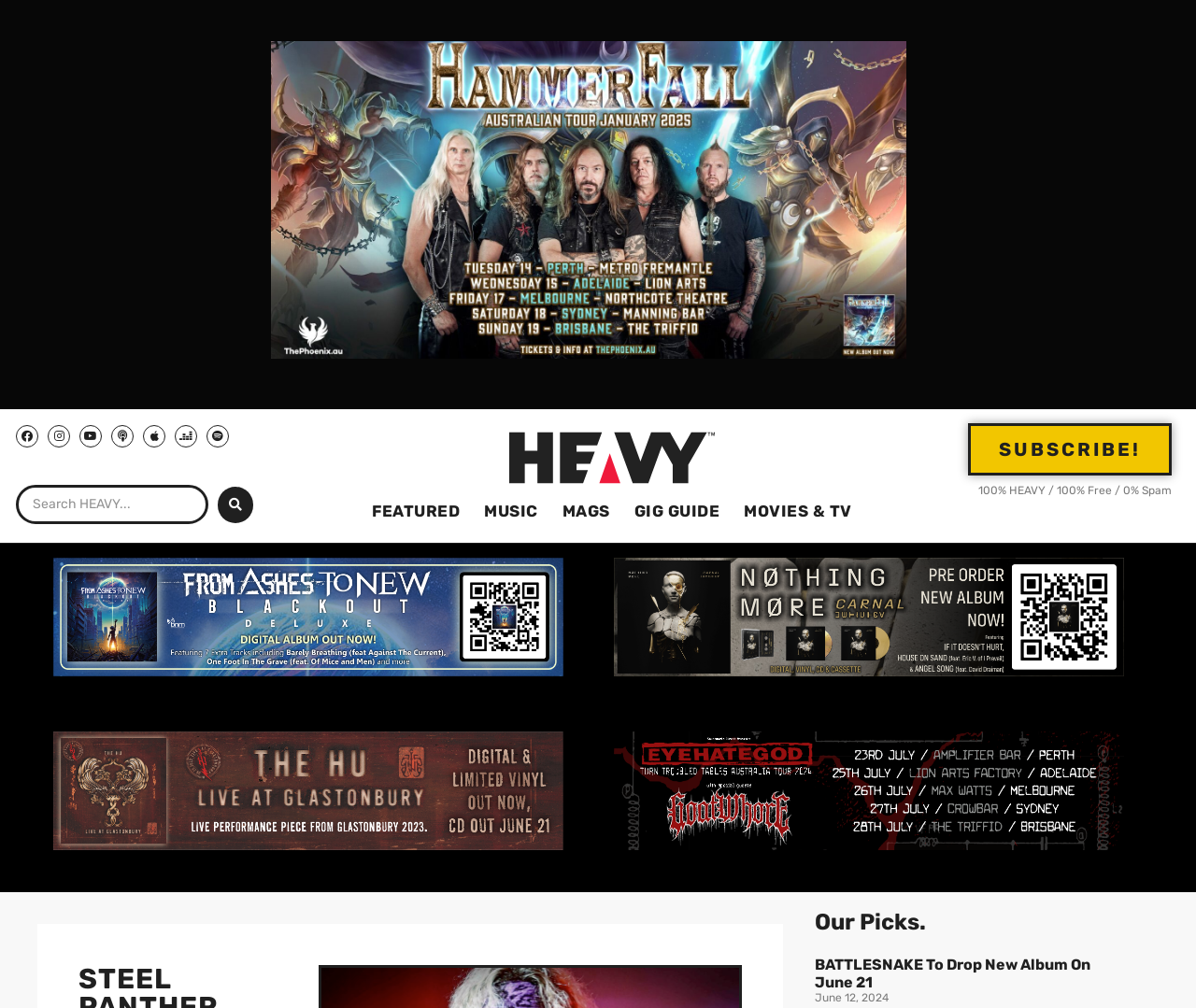What is the title of the first article?
Identify the answer in the screenshot and reply with a single word or phrase.

BATTLESNAKE To Drop New Album On June 21